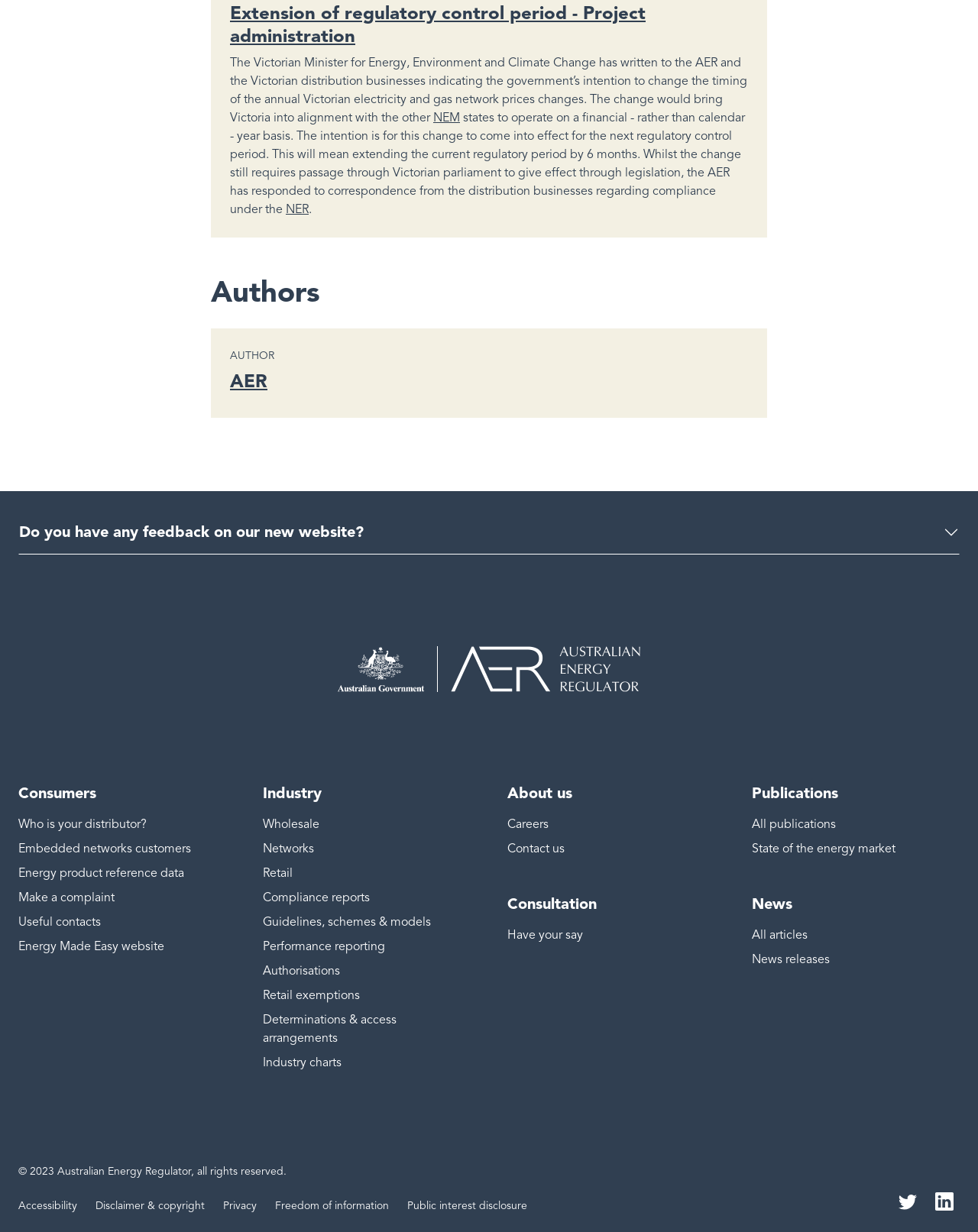What is the purpose of the 'Have your say' link?
Answer the question with a thorough and detailed explanation.

The 'Have your say' link is part of the 'Consultation' section, which suggests that it is a way for users to participate in the consultation process and provide their input.